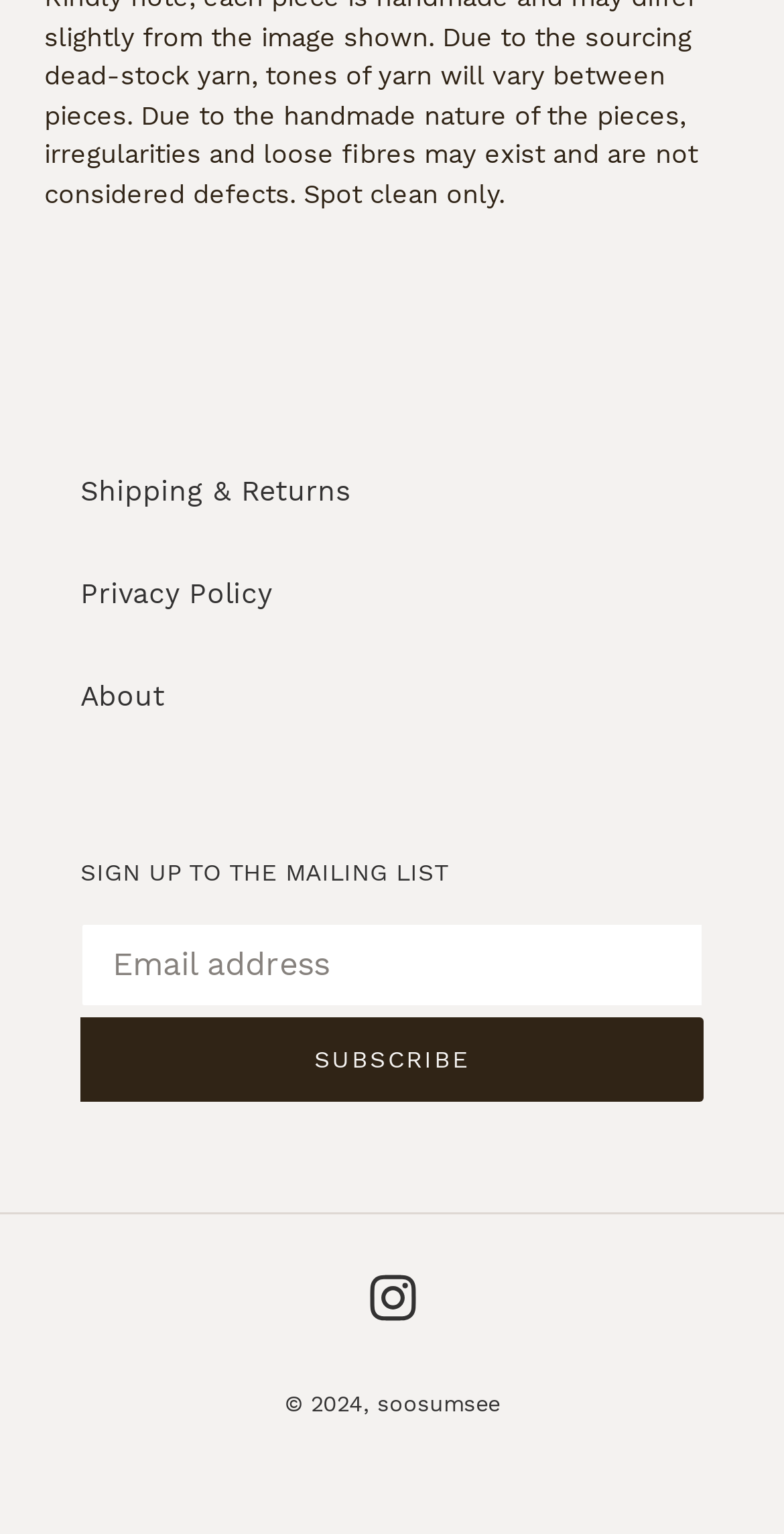Given the element description Shipping & Returns, identify the bounding box coordinates for the UI element on the webpage screenshot. The format should be (top-left x, top-left y, bottom-right x, bottom-right y), with values between 0 and 1.

[0.103, 0.309, 0.446, 0.33]